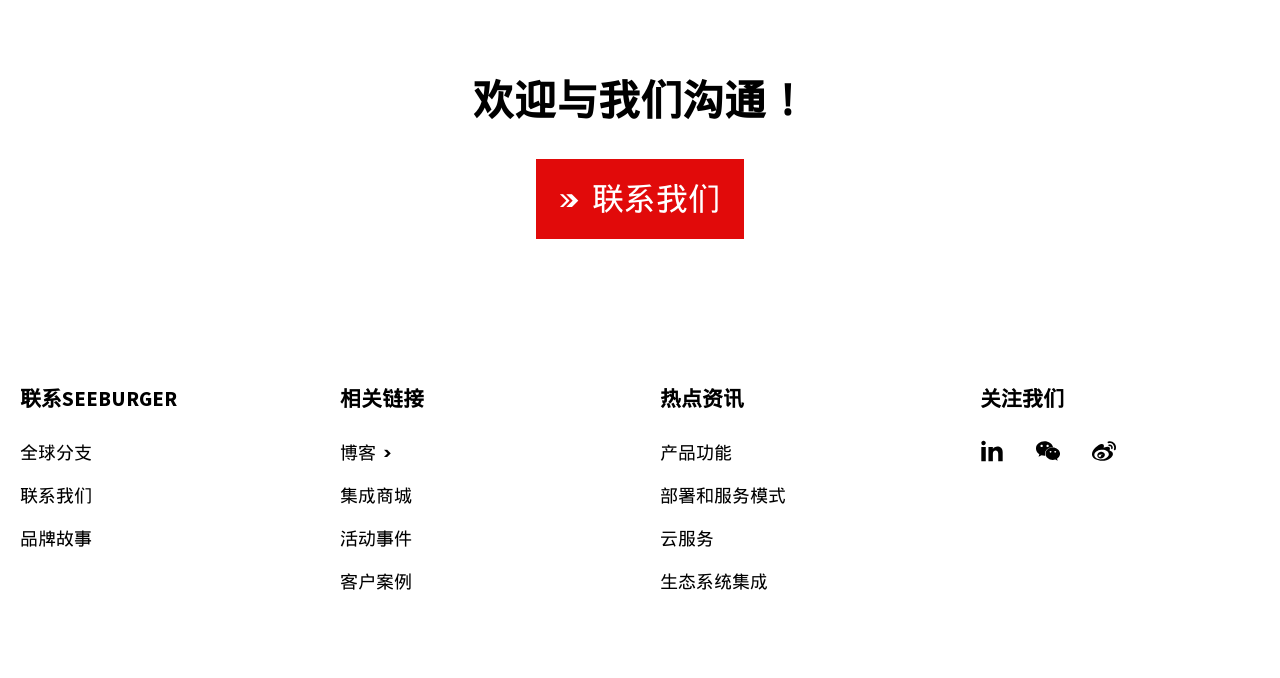Respond to the question below with a single word or phrase:
What is the last link in the '热点资讯' section?

生态系统集成